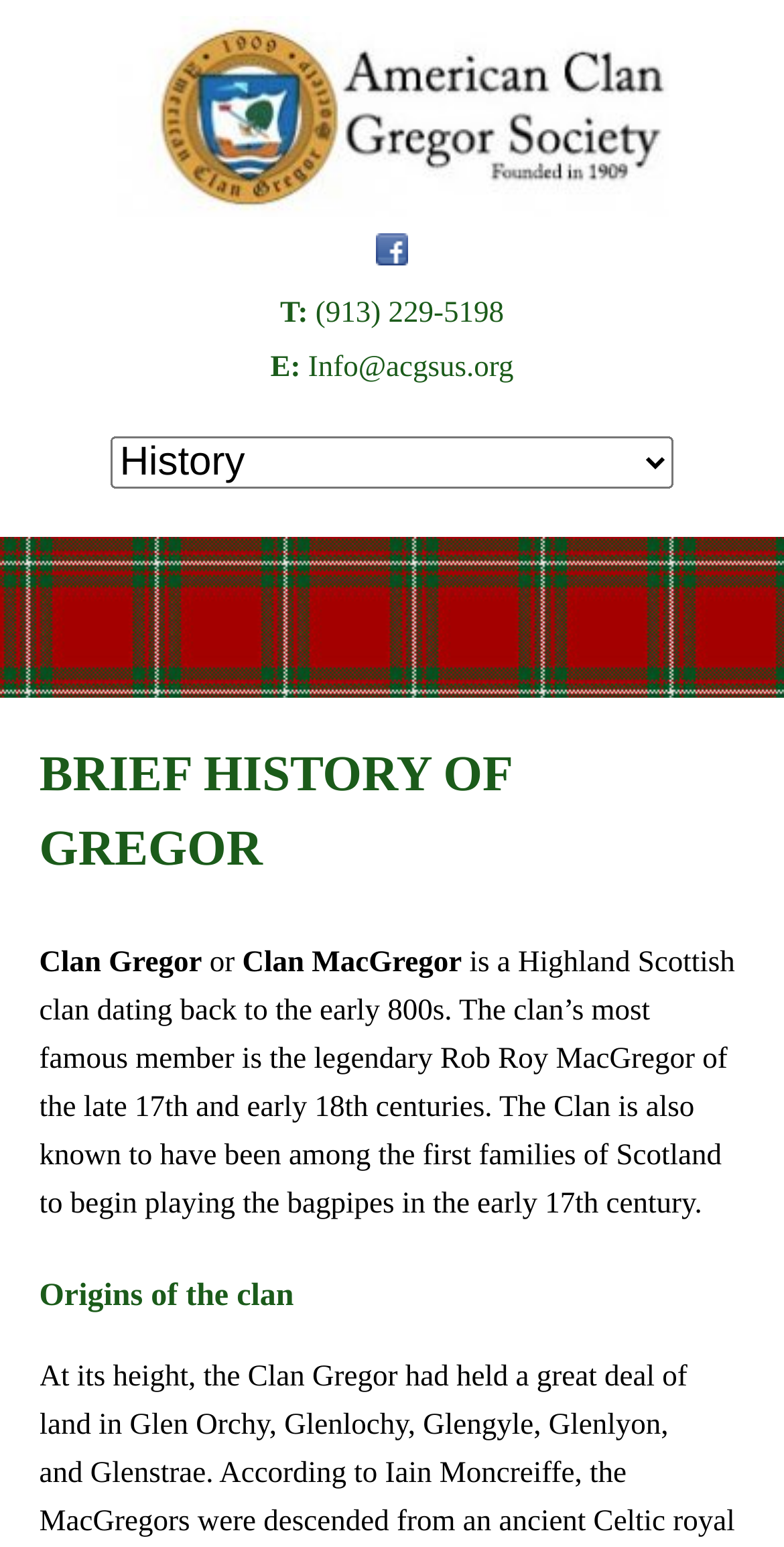Locate the UI element described by Info@acgsus.org and provide its bounding box coordinates. Use the format (top-left x, top-left y, bottom-right x, bottom-right y) with all values as floating point numbers between 0 and 1.

[0.393, 0.227, 0.655, 0.248]